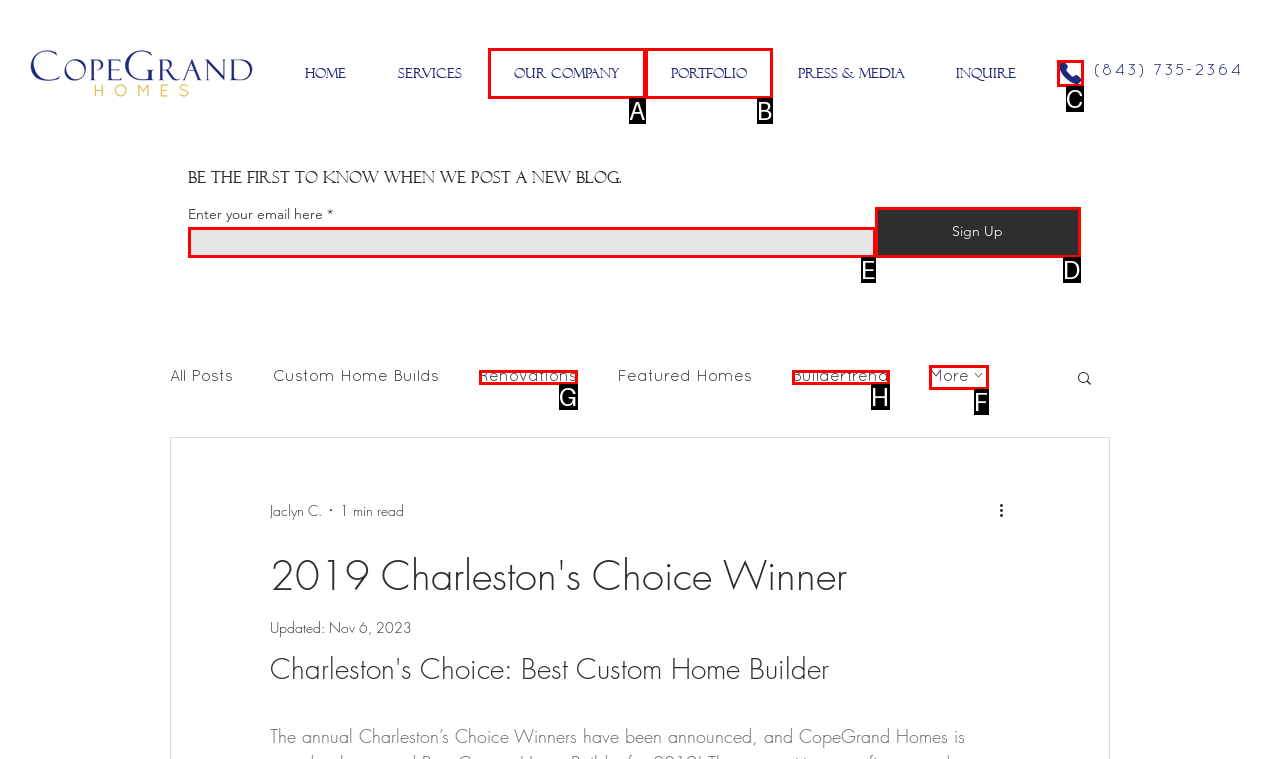Provide the letter of the HTML element that you need to click on to perform the task: Click the 'Sign Up' button.
Answer with the letter corresponding to the correct option.

D